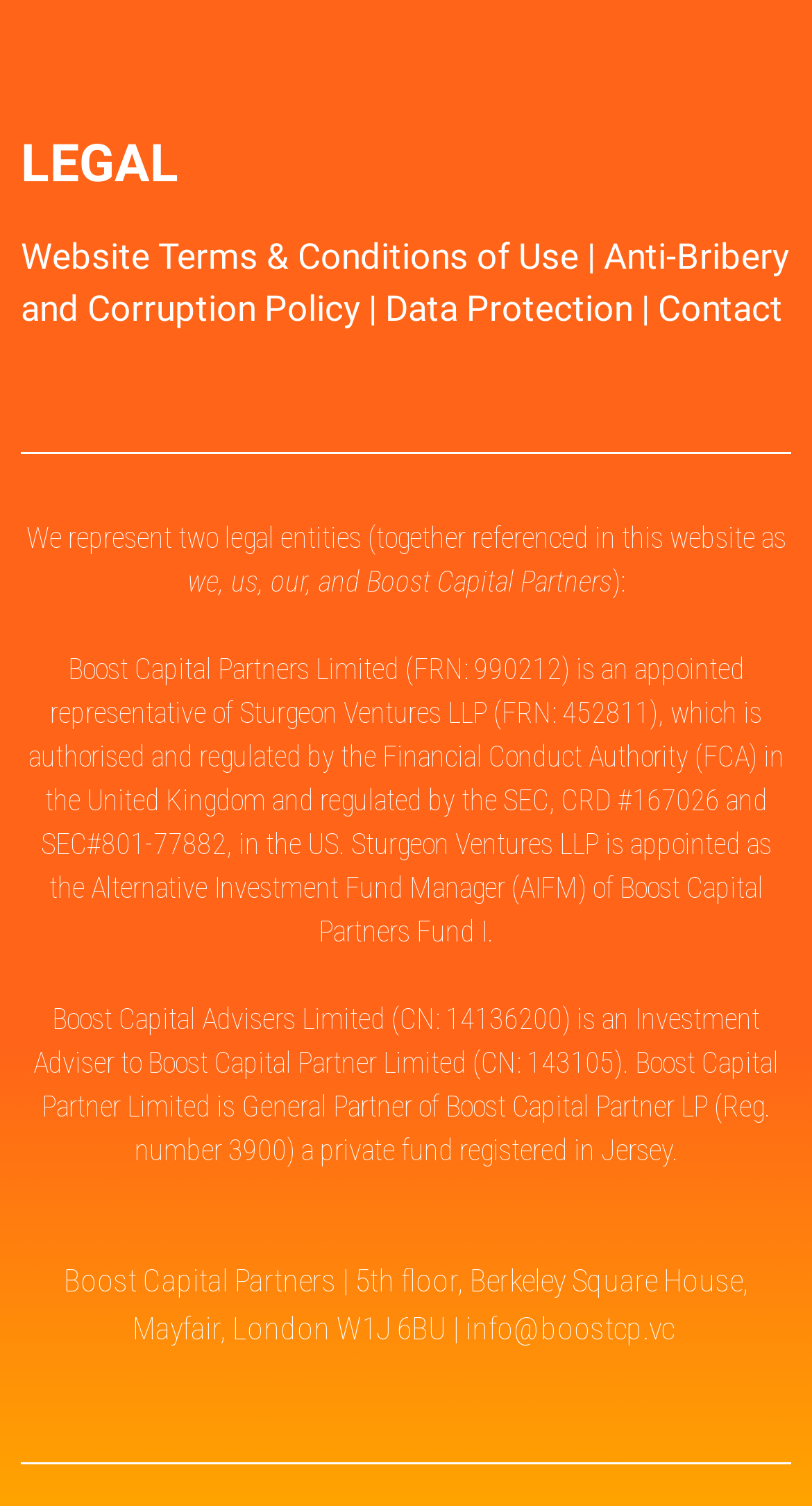What is the address of the company?
Please give a detailed and thorough answer to the question, covering all relevant points.

The address of the company can be found in the text 'Boost Capital Partners | 5th floor, Berkeley Square House, Mayfair, London W1J 6BU | info' which is located at the bottom of the webpage.